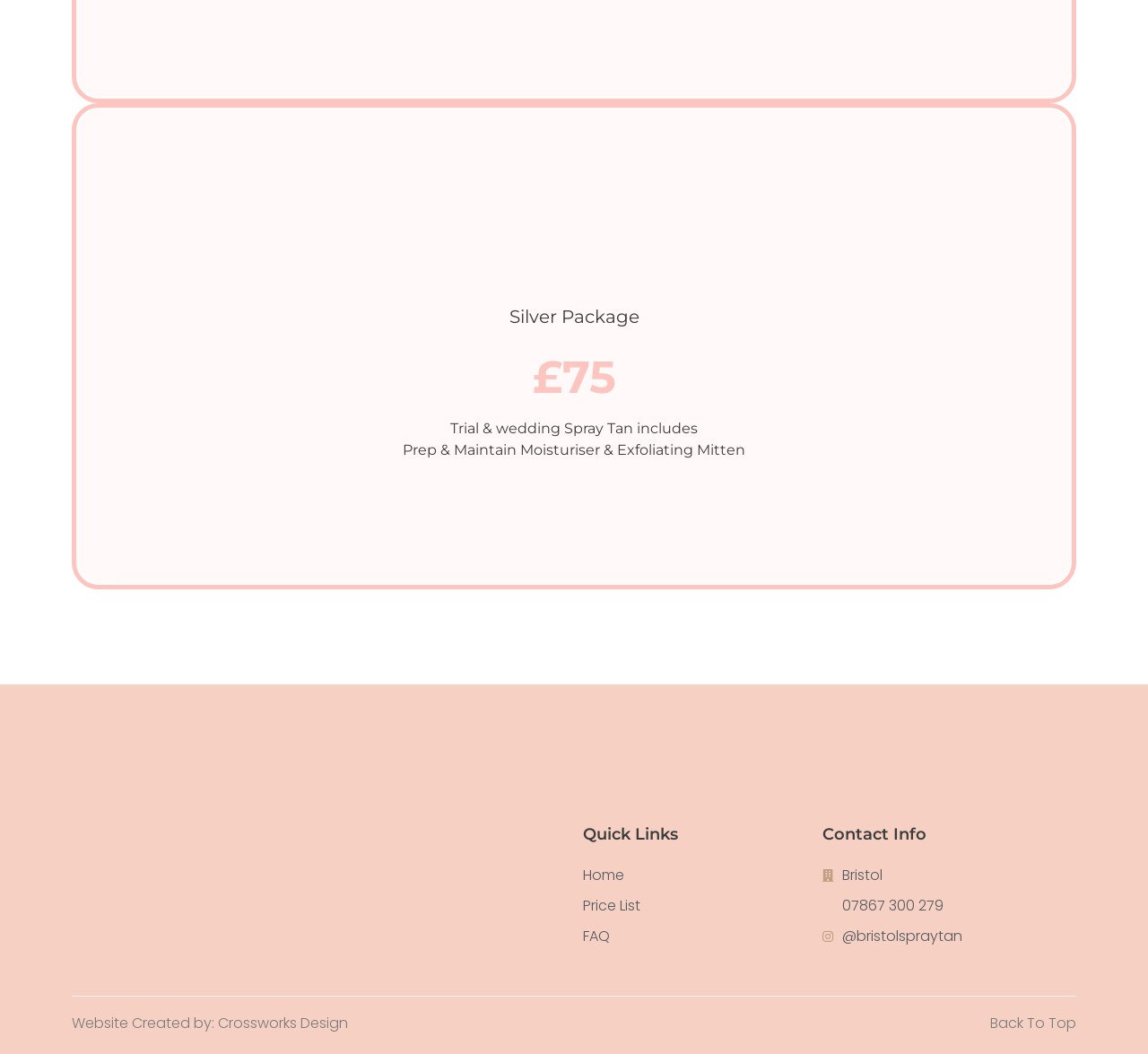Answer the following inquiry with a single word or phrase:
What is the price of the Silver Package?

£75